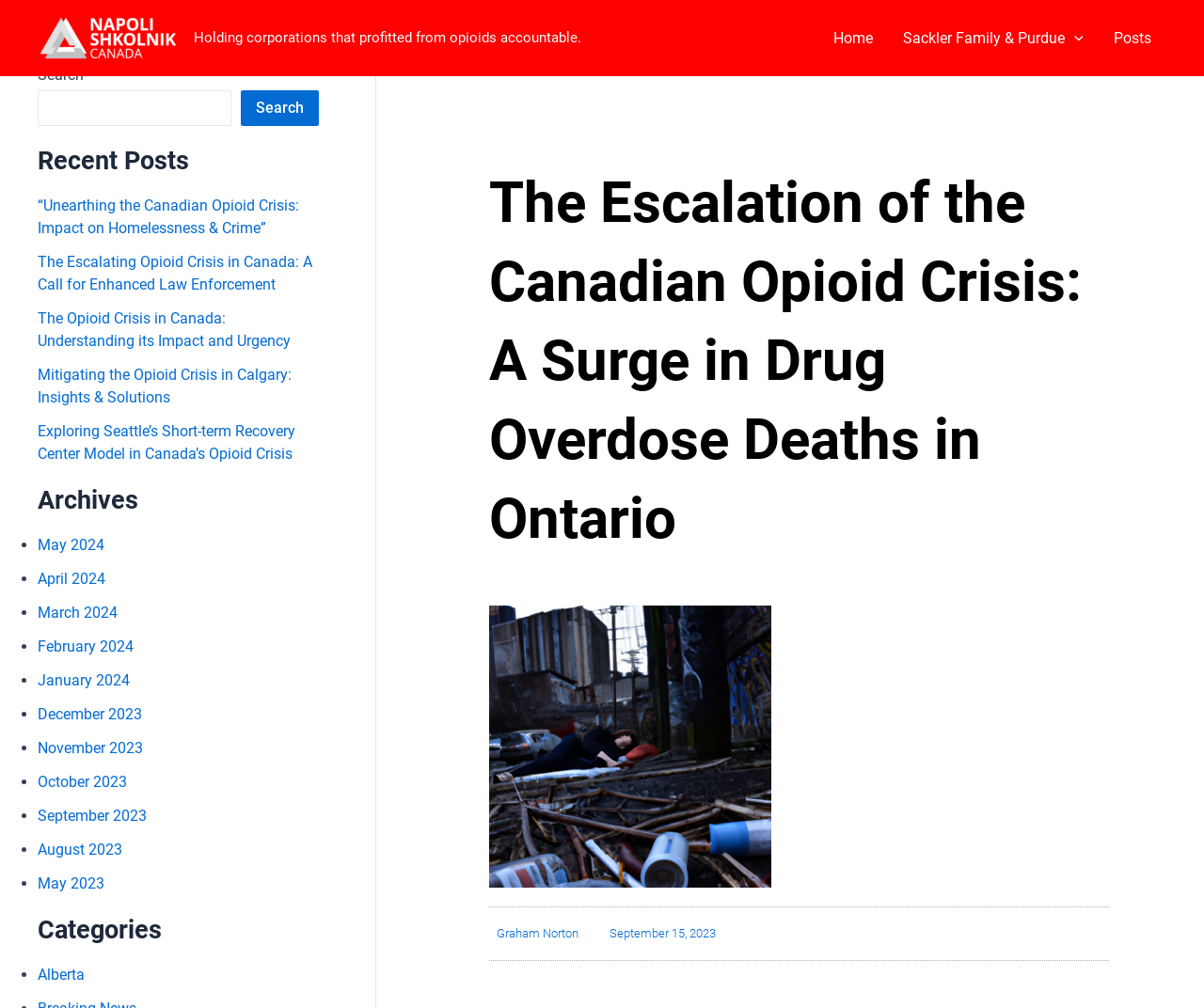What is the purpose of the search bar?
Use the screenshot to answer the question with a single word or phrase.

To search the website